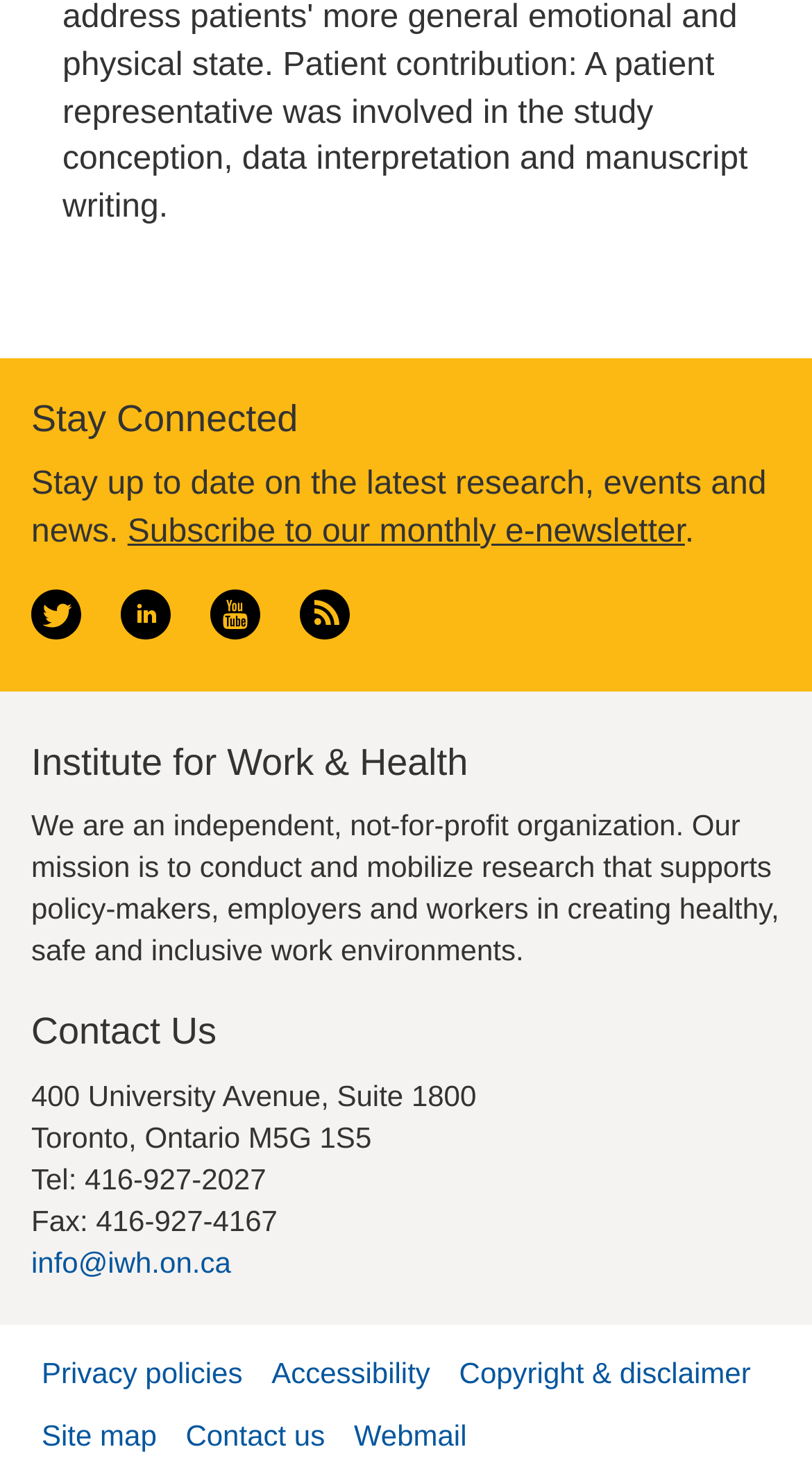Predict the bounding box coordinates for the UI element described as: "alt="Follow us on Twitter"". The coordinates should be four float numbers between 0 and 1, presented as [left, top, right, bottom].

[0.038, 0.401, 0.1, 0.424]